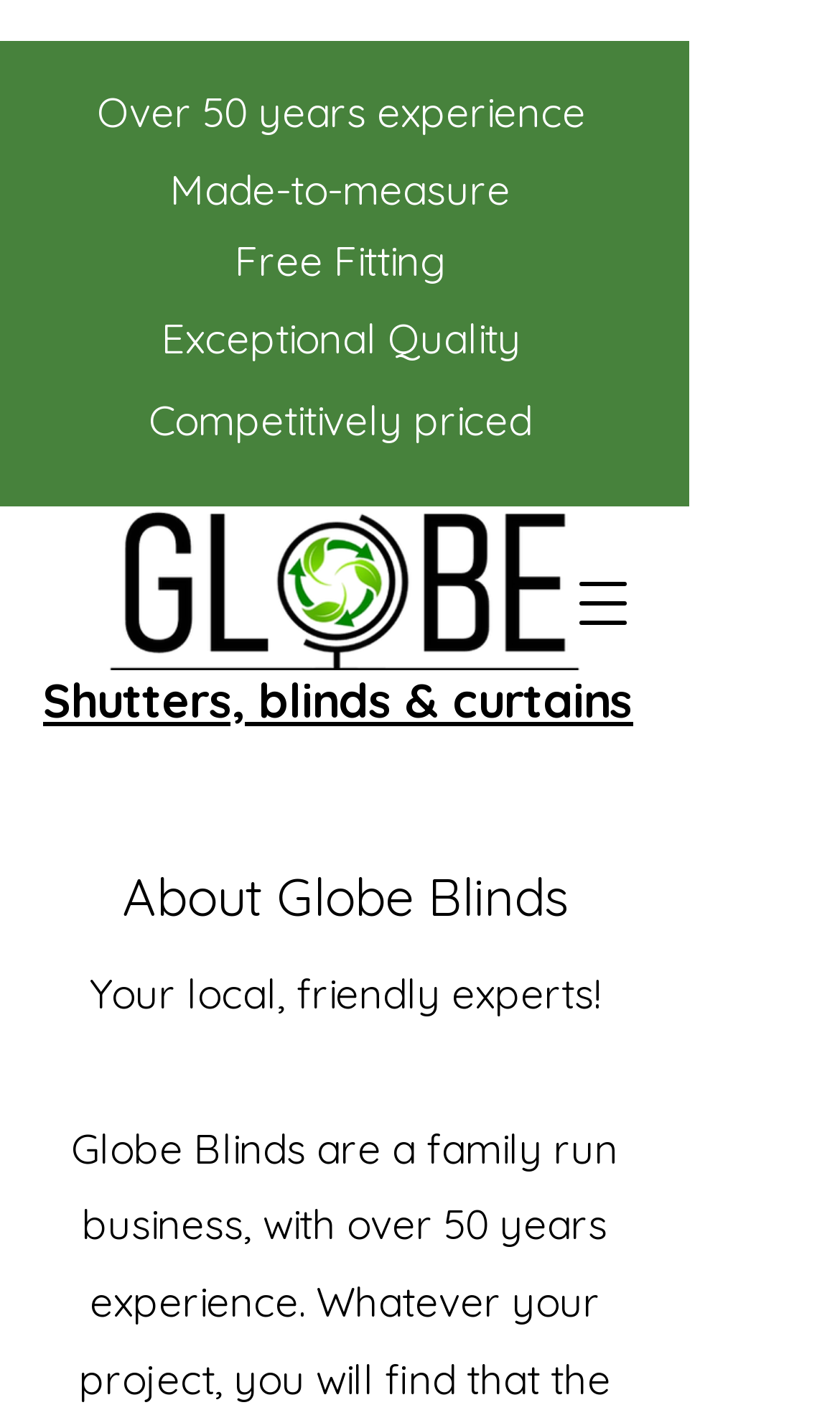What is the main service offered by Globe Blinds?
Based on the image, answer the question with a single word or brief phrase.

Blind, shutter and curtain installations